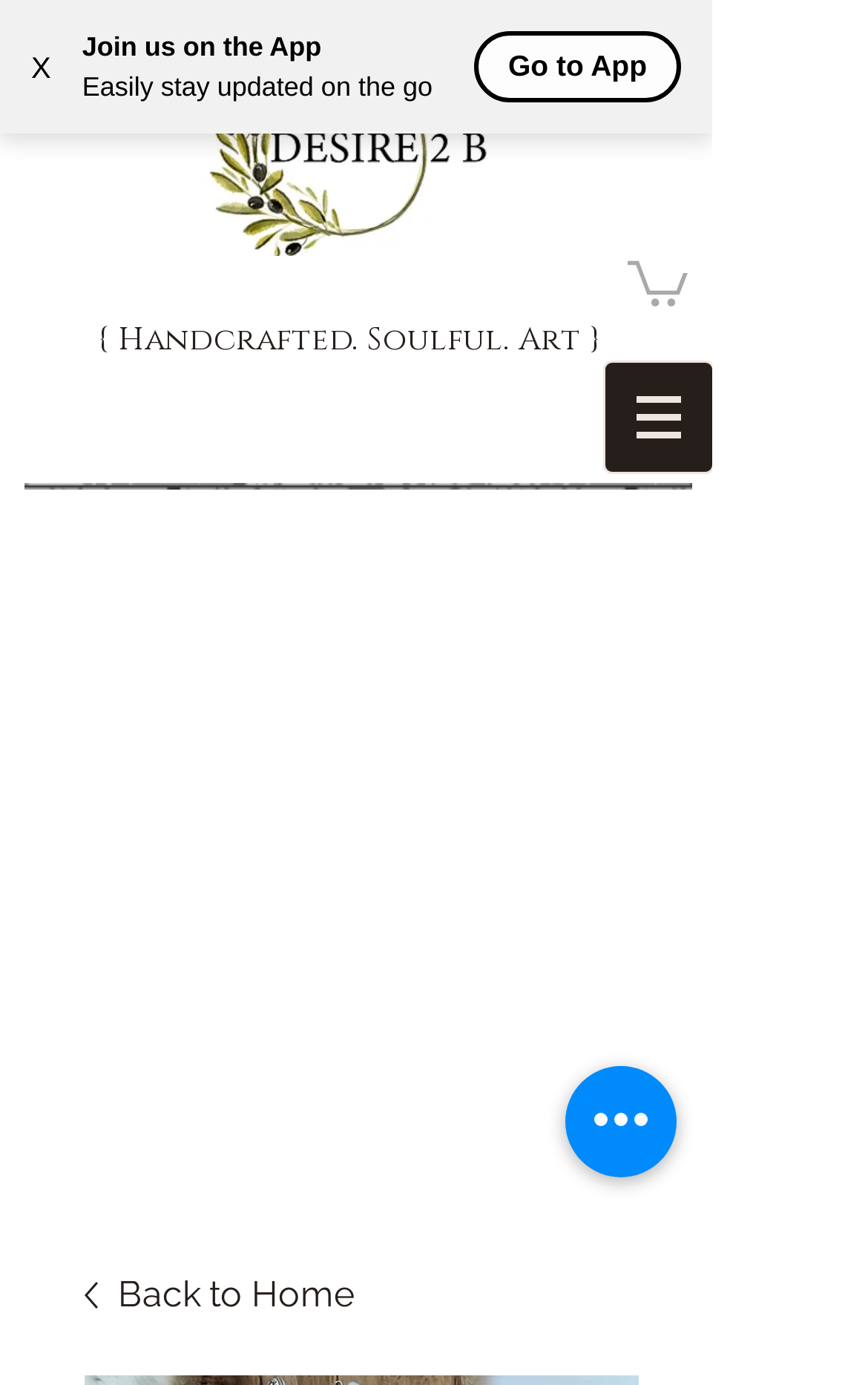Answer this question using a single word or a brief phrase:
What is the logo image filename?

D2B LOGO 2.jpg